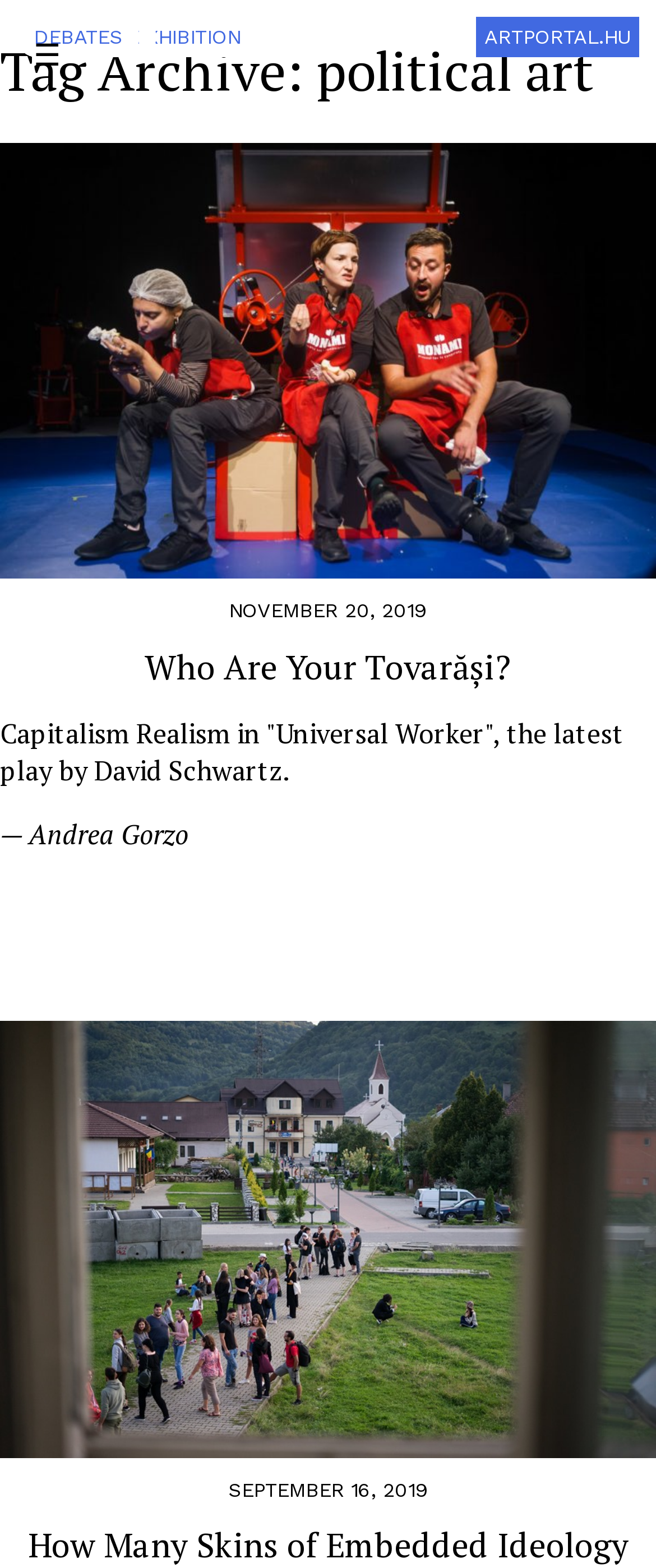Give a detailed account of the webpage, highlighting key information.

This webpage is focused on mapping Romanian contemporary art, specifically showcasing articles and events related to political art. At the top left corner, there is a menu icon represented by '☰'. Below it, a heading "Tag Archive: political art" spans the entire width of the page. 

The main content area is divided into several sections. On the left side, there are multiple links to different categories, including "EVENTS", "DEBATES", "EXHIBITION", and "INTERVIEWS", which are arranged vertically. These links are repeated several times, with commas separating them.

To the right of these links, there are several articles listed. The first article is titled "Who Are Your Tovarăși?" and is dated November 20, 2019. Below the title, there is a brief description of the article, which discusses the play "Universal Worker" by David Schwartz. The author of the article, Andrea Gorzo, is credited at the bottom.

Below this article, there is another article titled "How Many Skins of Embedded Ideology Can You Shed in 8 Days?" dated September 16, 2019. There are no other images or multimedia elements on the page besides the menu icon.